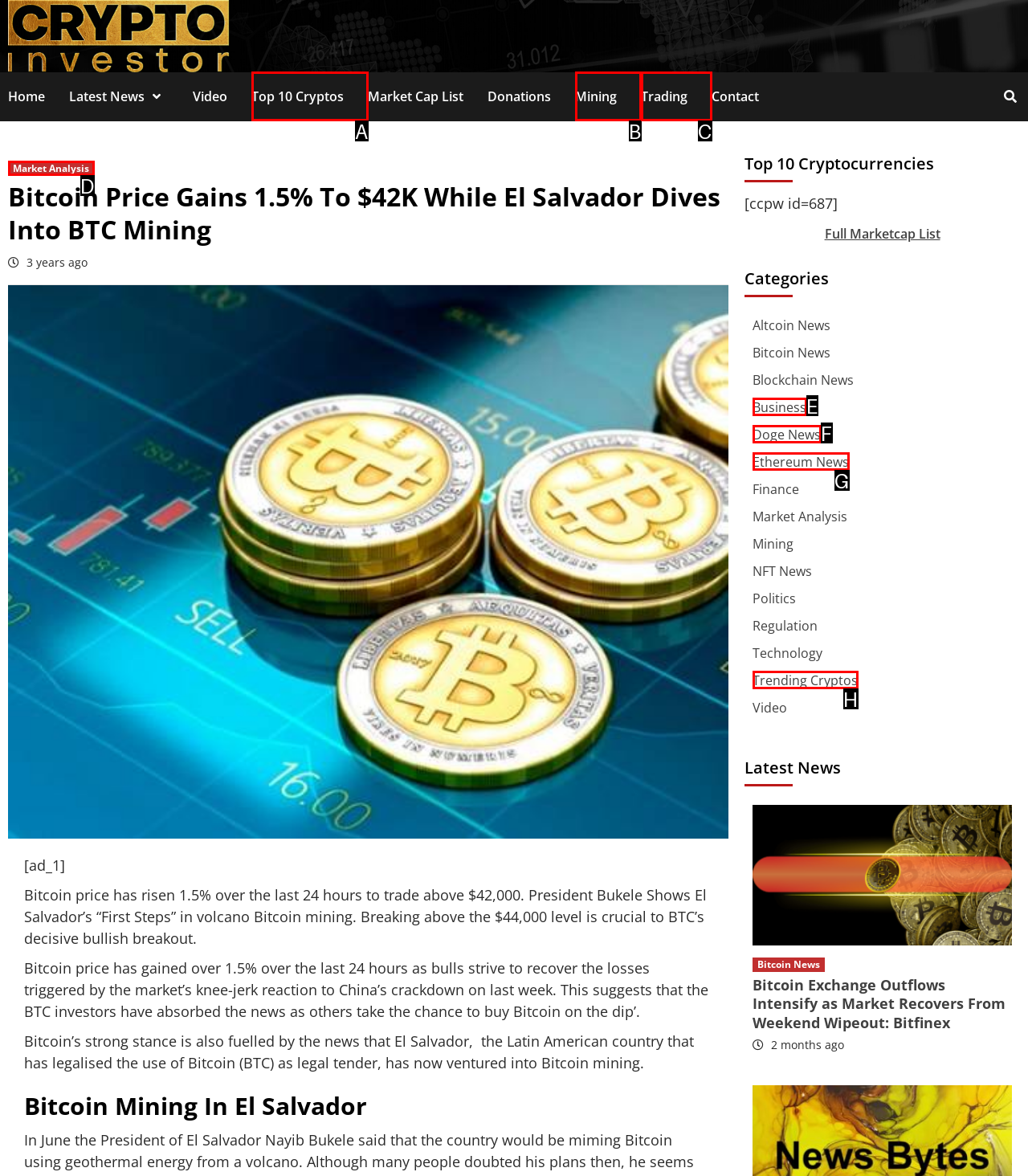Select the appropriate HTML element to click on to finish the task: View the top 10 cryptocurrencies.
Answer with the letter corresponding to the selected option.

A